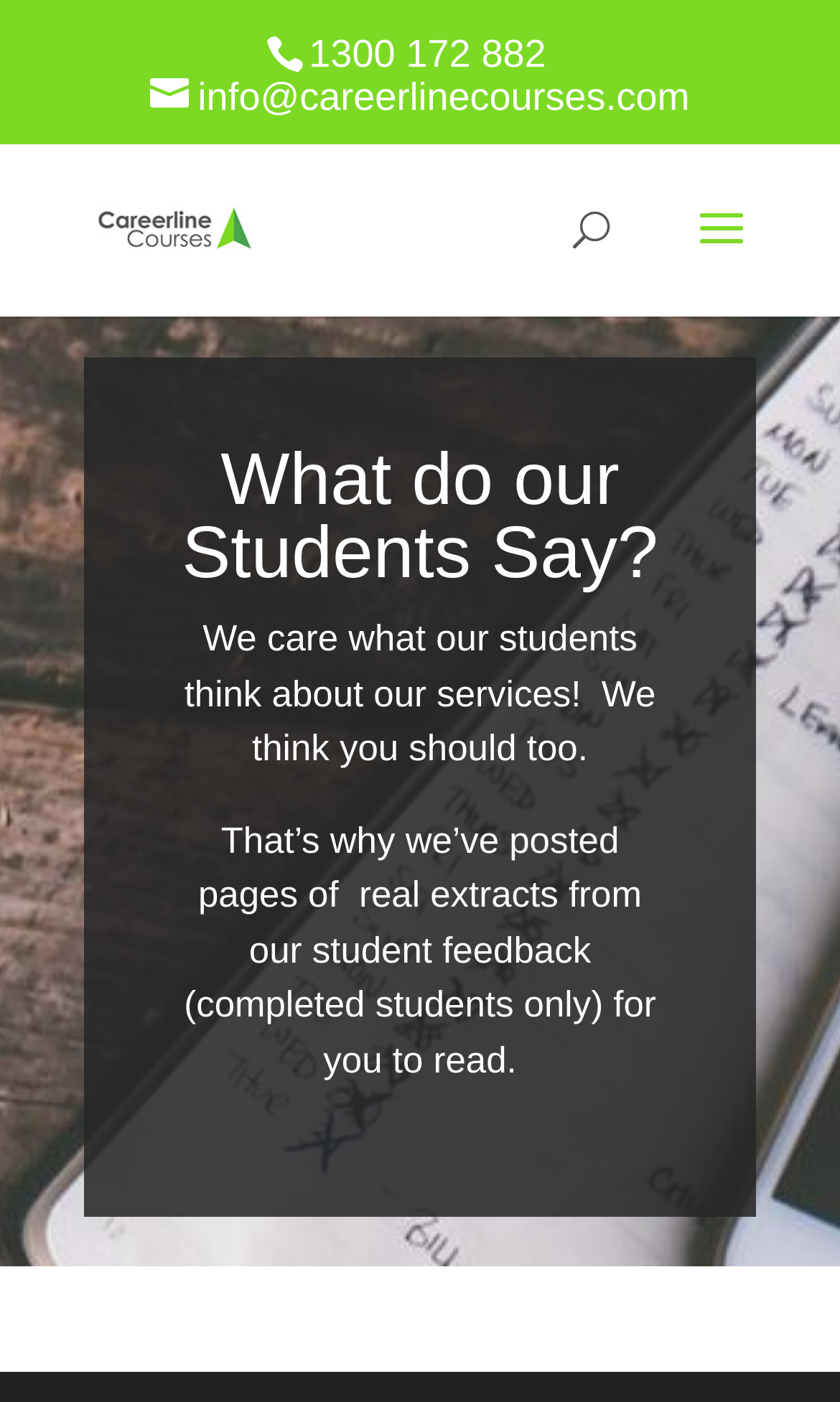How many sections of student feedback are mentioned?
Please give a detailed and elaborate explanation in response to the question.

According to the static text element with a bounding box of [0.219, 0.584, 0.781, 0.77], the website has posted 'pages of real extracts from our student feedback'.